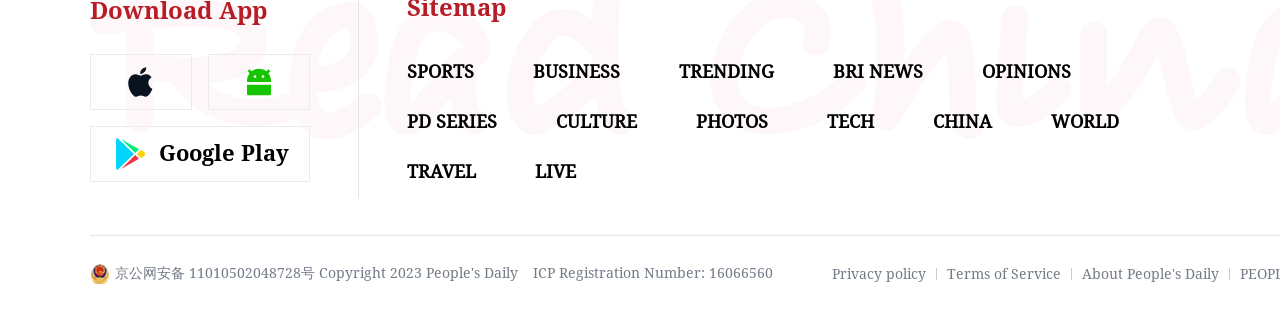Extract the bounding box coordinates for the described element: "Login". The coordinates should be represented as four float numbers between 0 and 1: [left, top, right, bottom].

None